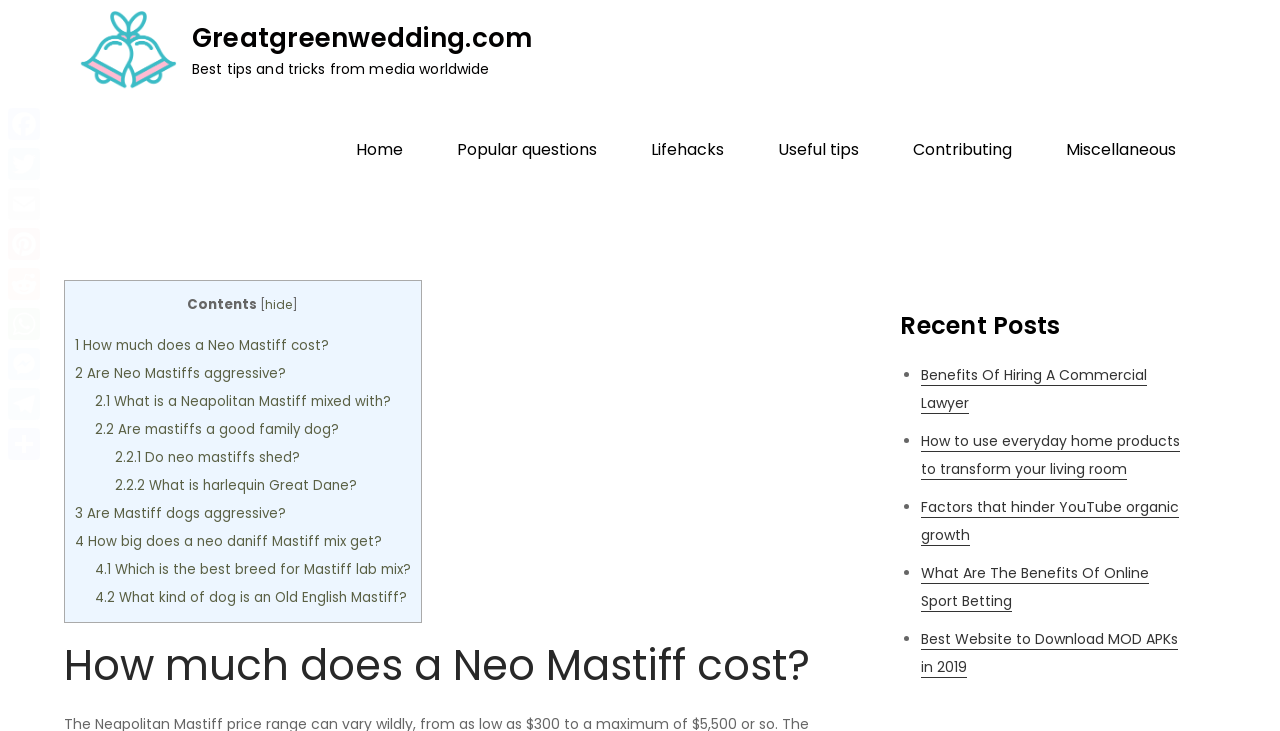Determine the bounding box coordinates in the format (top-left x, top-left y, bottom-right x, bottom-right y). Ensure all values are floating point numbers between 0 and 1. Identify the bounding box of the UI element described by: WhatsApp

[0.003, 0.416, 0.034, 0.471]